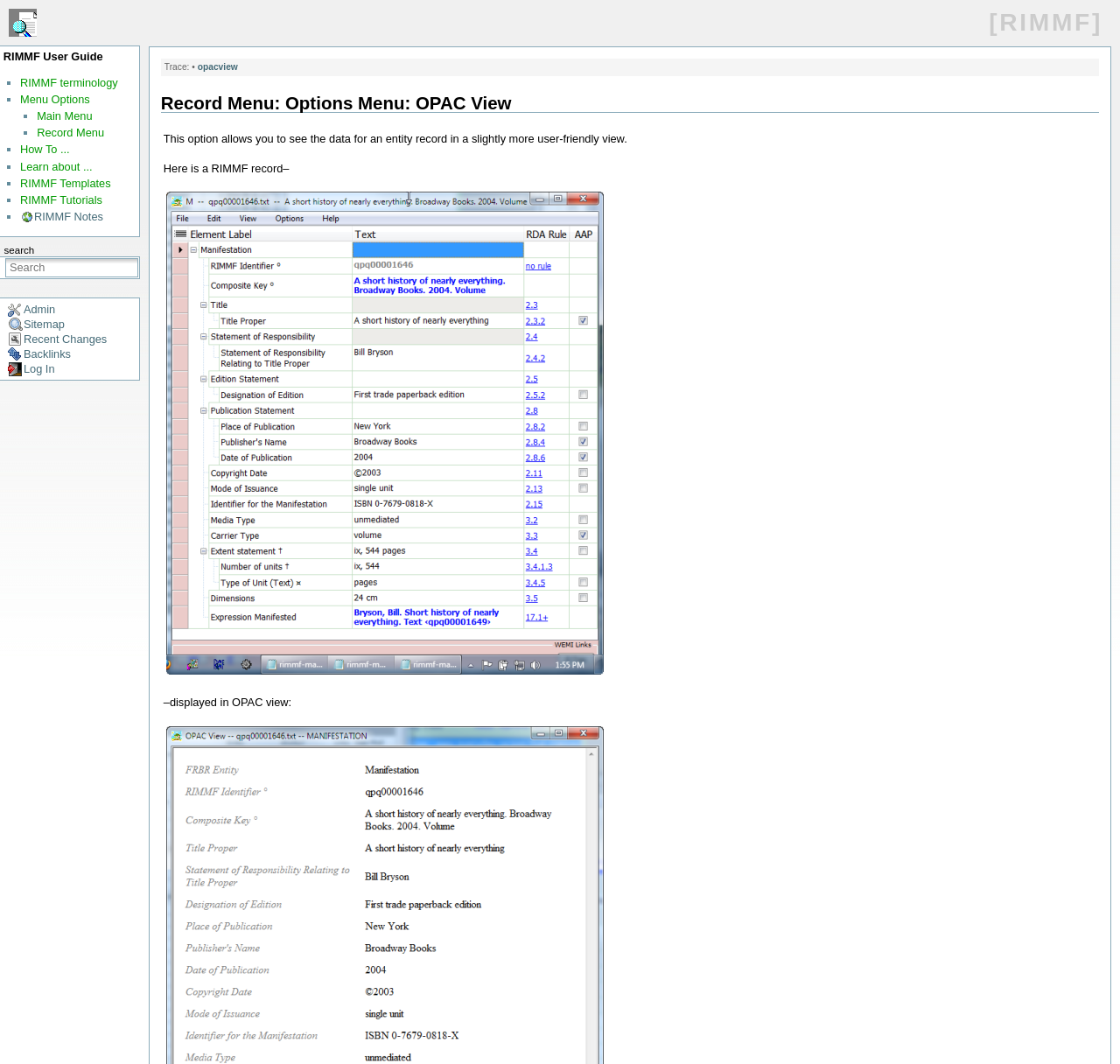What is the title of the user guide?
Please answer the question with a single word or phrase, referencing the image.

RIMMF User Guide